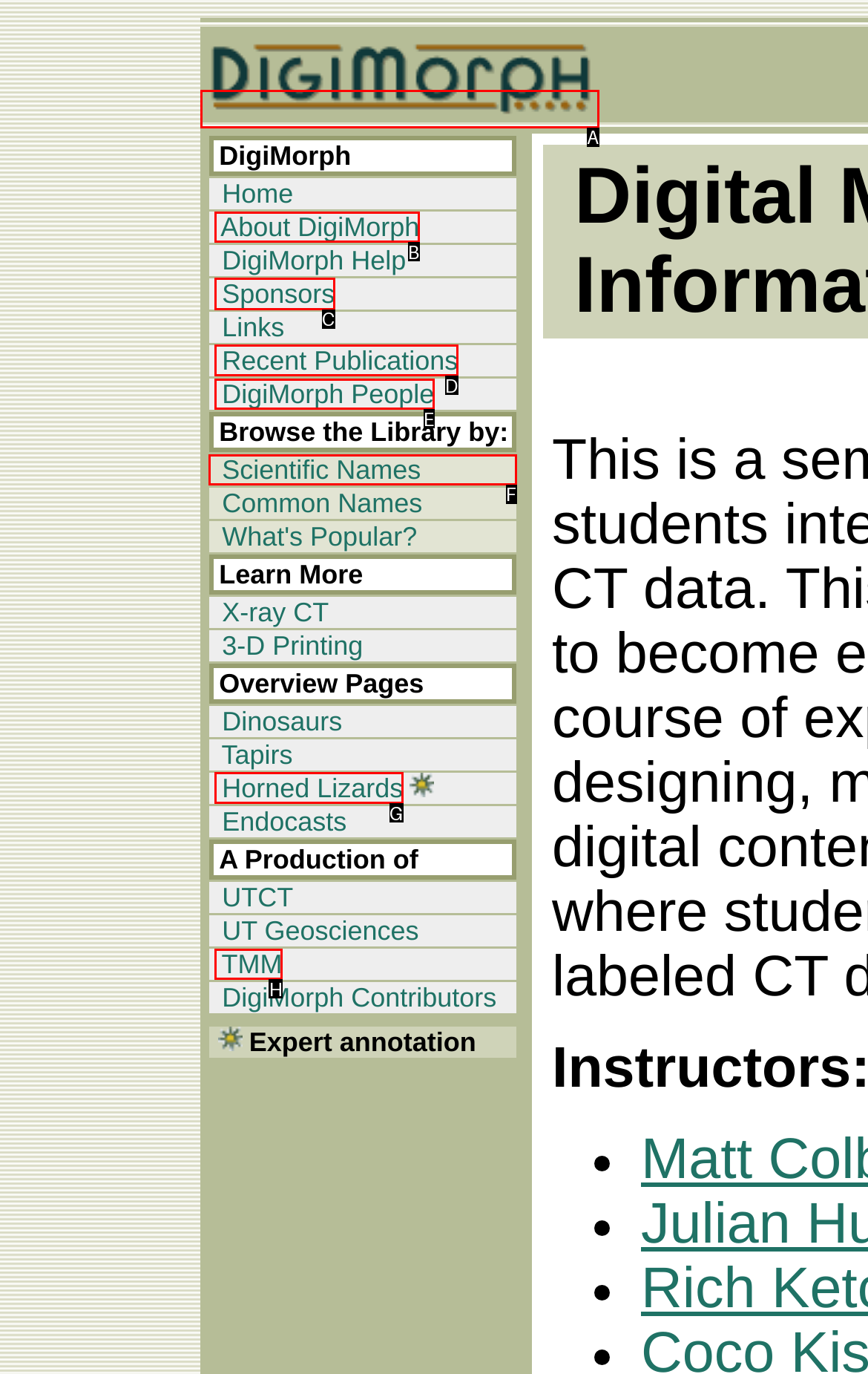Identify the correct UI element to click on to achieve the following task: Browse the Library by Scientific Names Respond with the corresponding letter from the given choices.

F